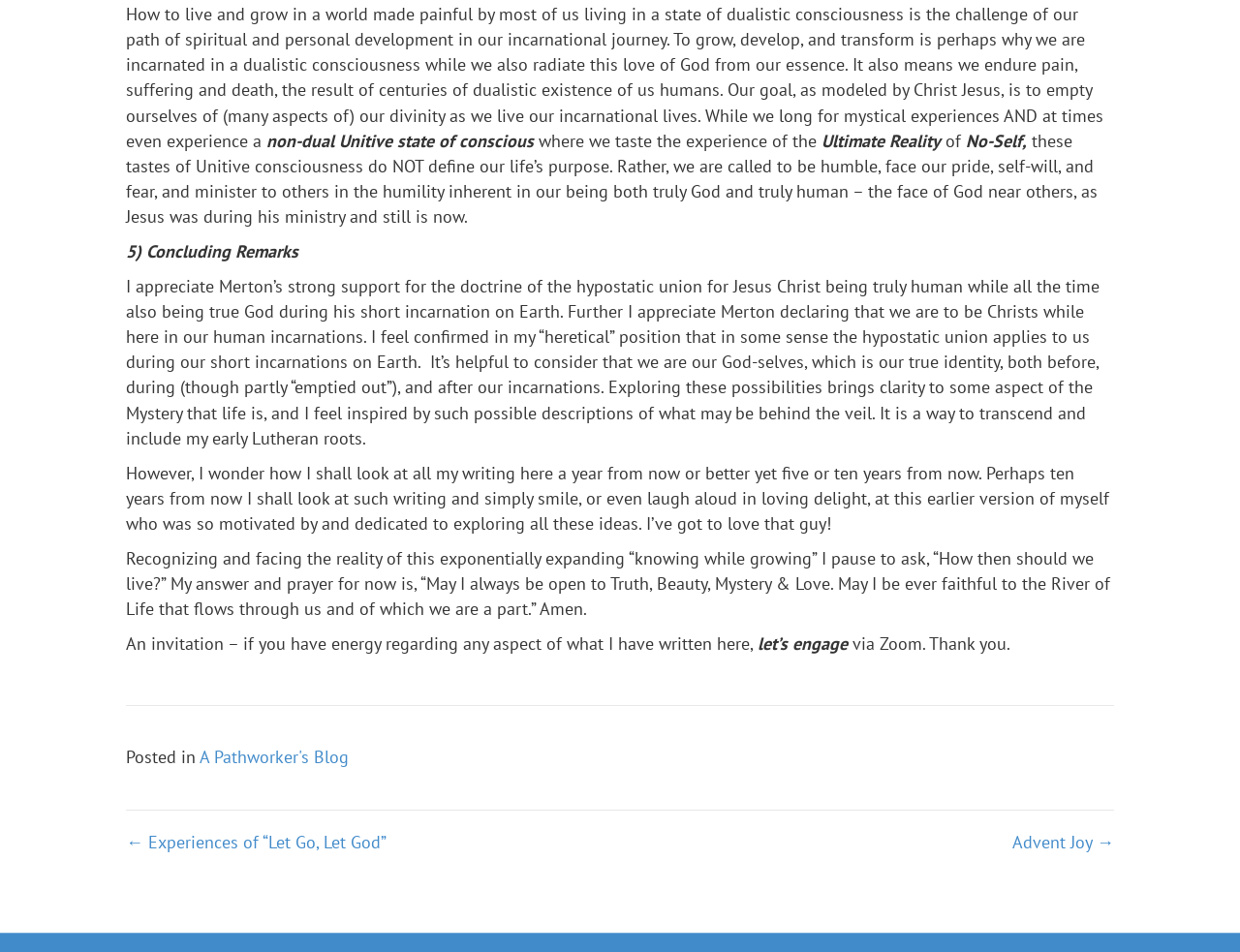Based on the element description: "Contact Gary", identify the bounding box coordinates for this UI element. The coordinates must be four float numbers between 0 and 1, listed as [left, top, right, bottom].

[0.807, 0.97, 0.858, 0.986]